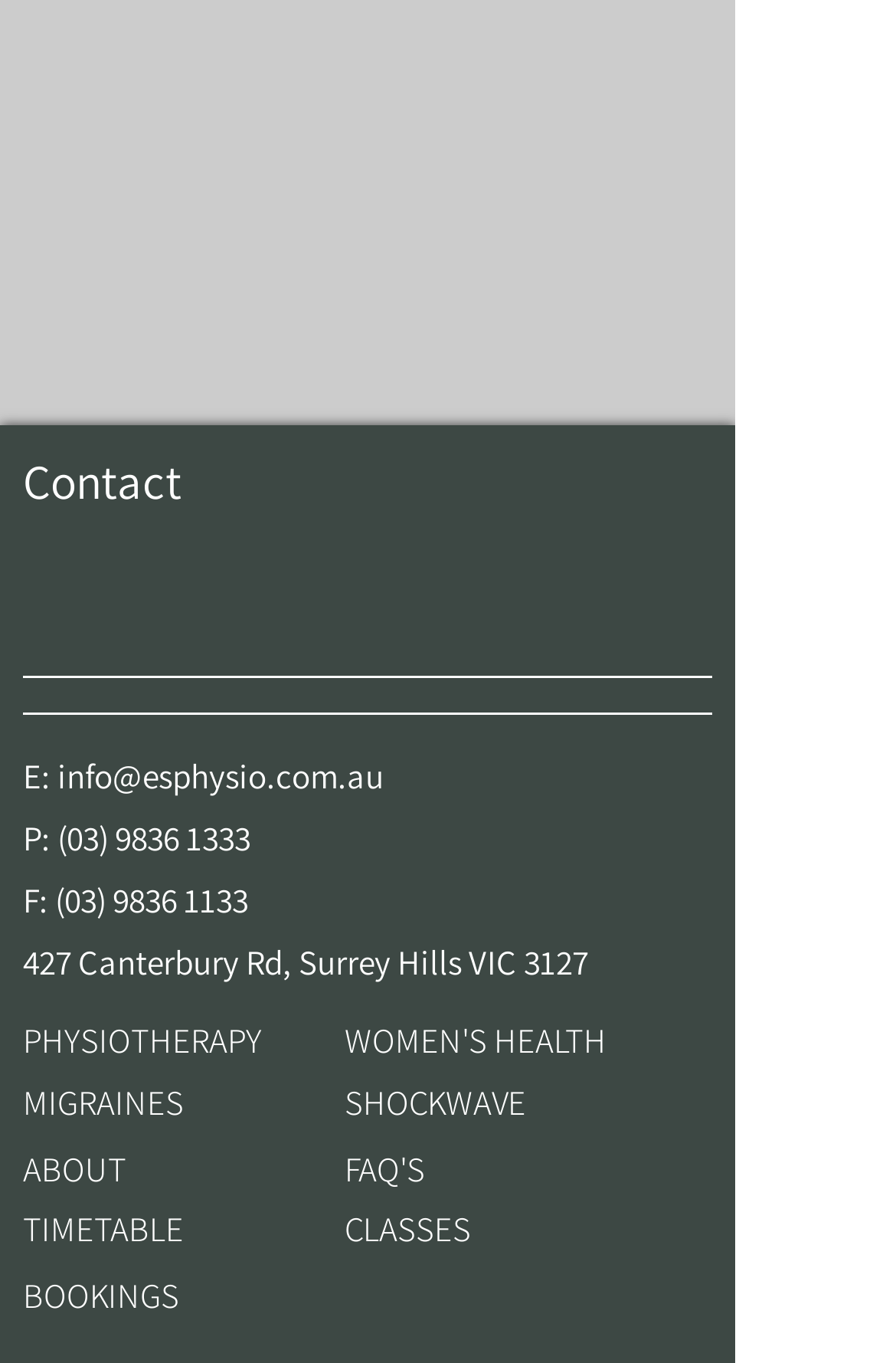What services are offered by the clinic?
Answer with a single word or phrase by referring to the visual content.

PHYSIOTHERAPY, MIGRAINES, WOMEN'S HEALTH, SHOCKWAVE